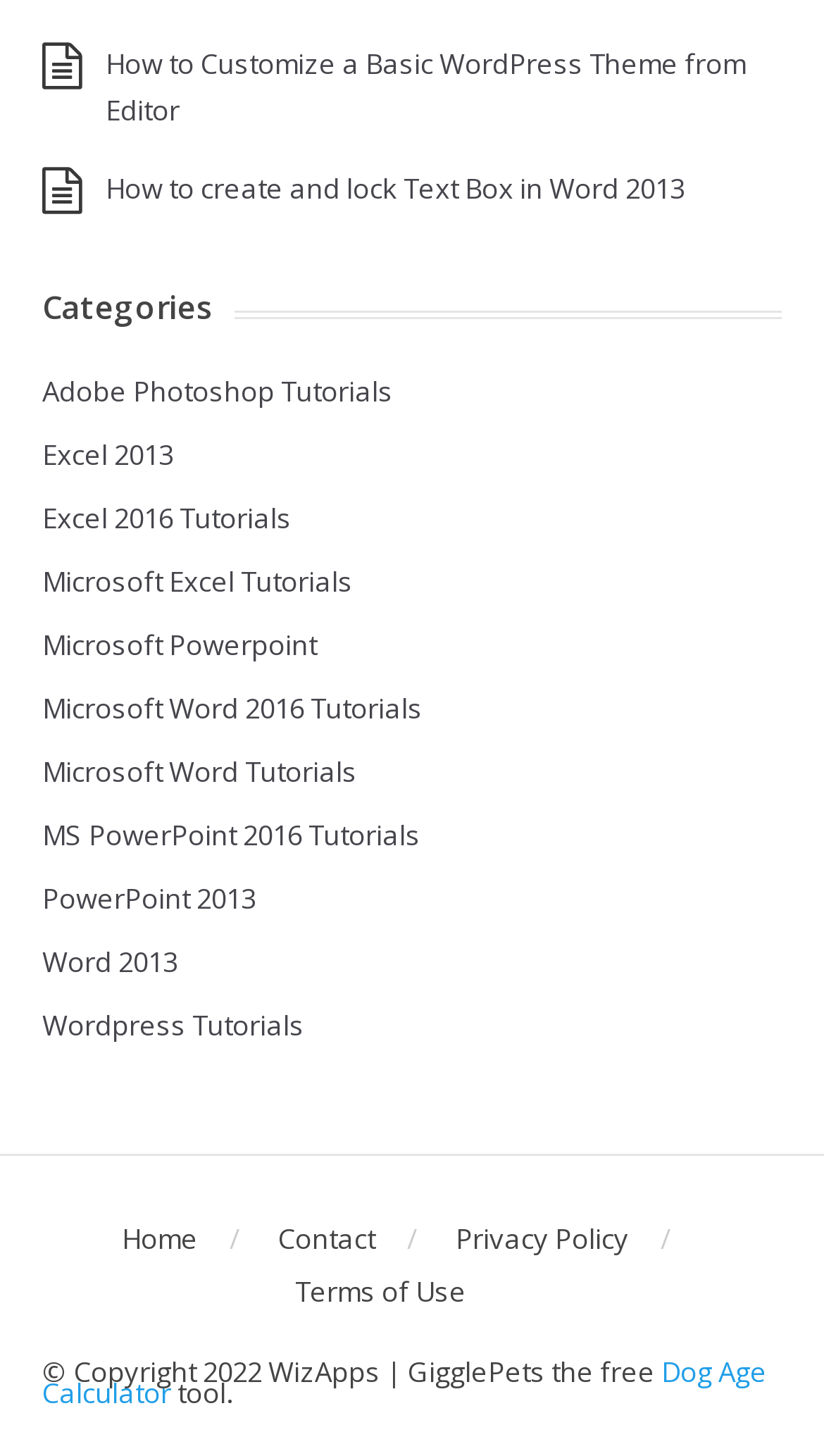Pinpoint the bounding box coordinates of the area that should be clicked to complete the following instruction: "Click on the 'Dog Age Calculator' link". The coordinates must be given as four float numbers between 0 and 1, i.e., [left, top, right, bottom].

[0.051, 0.929, 0.931, 0.969]